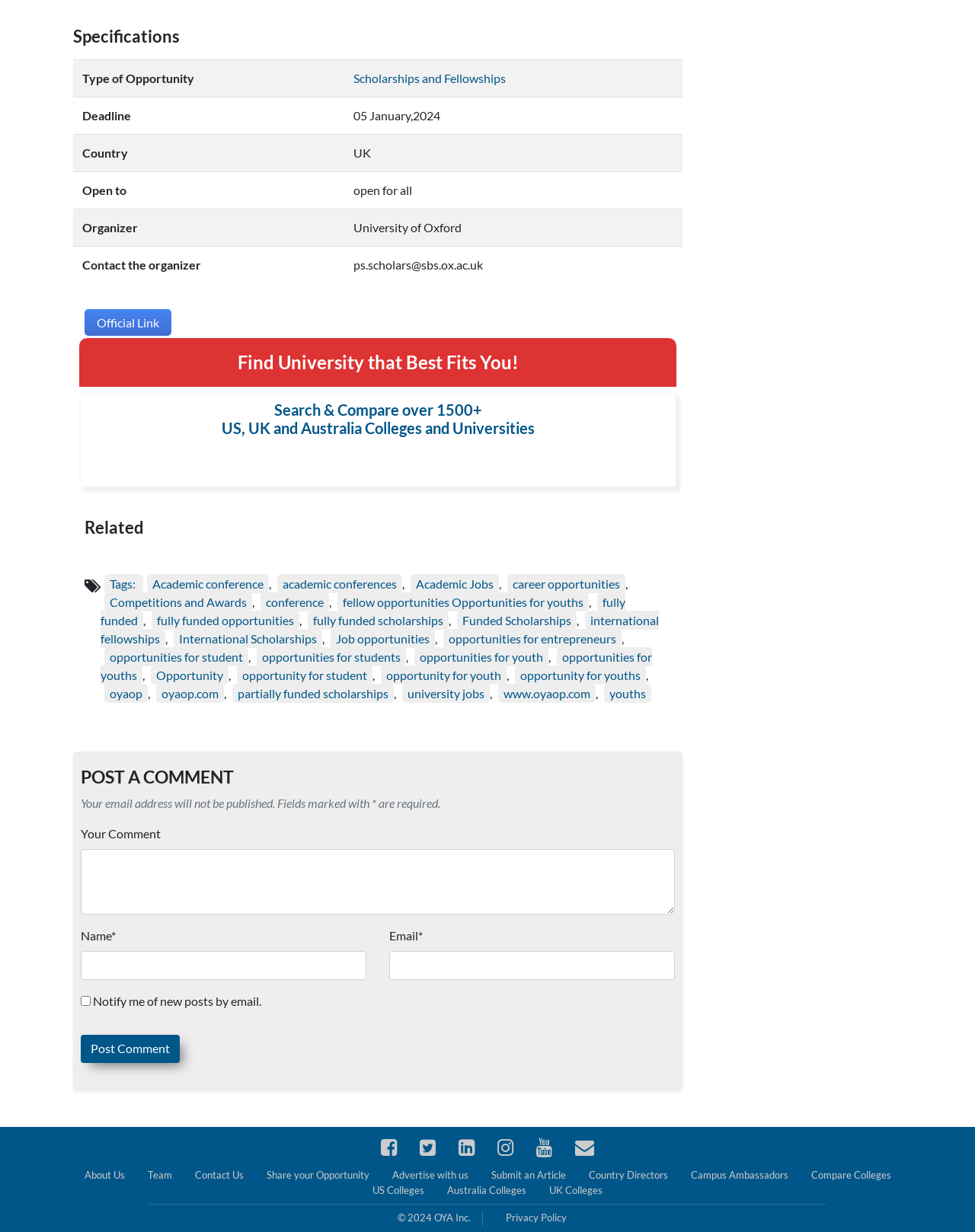Locate the bounding box coordinates of the element to click to perform the following action: 'Click on the 'Scholarships and Fellowships' link'. The coordinates should be given as four float values between 0 and 1, in the form of [left, top, right, bottom].

[0.363, 0.057, 0.519, 0.069]